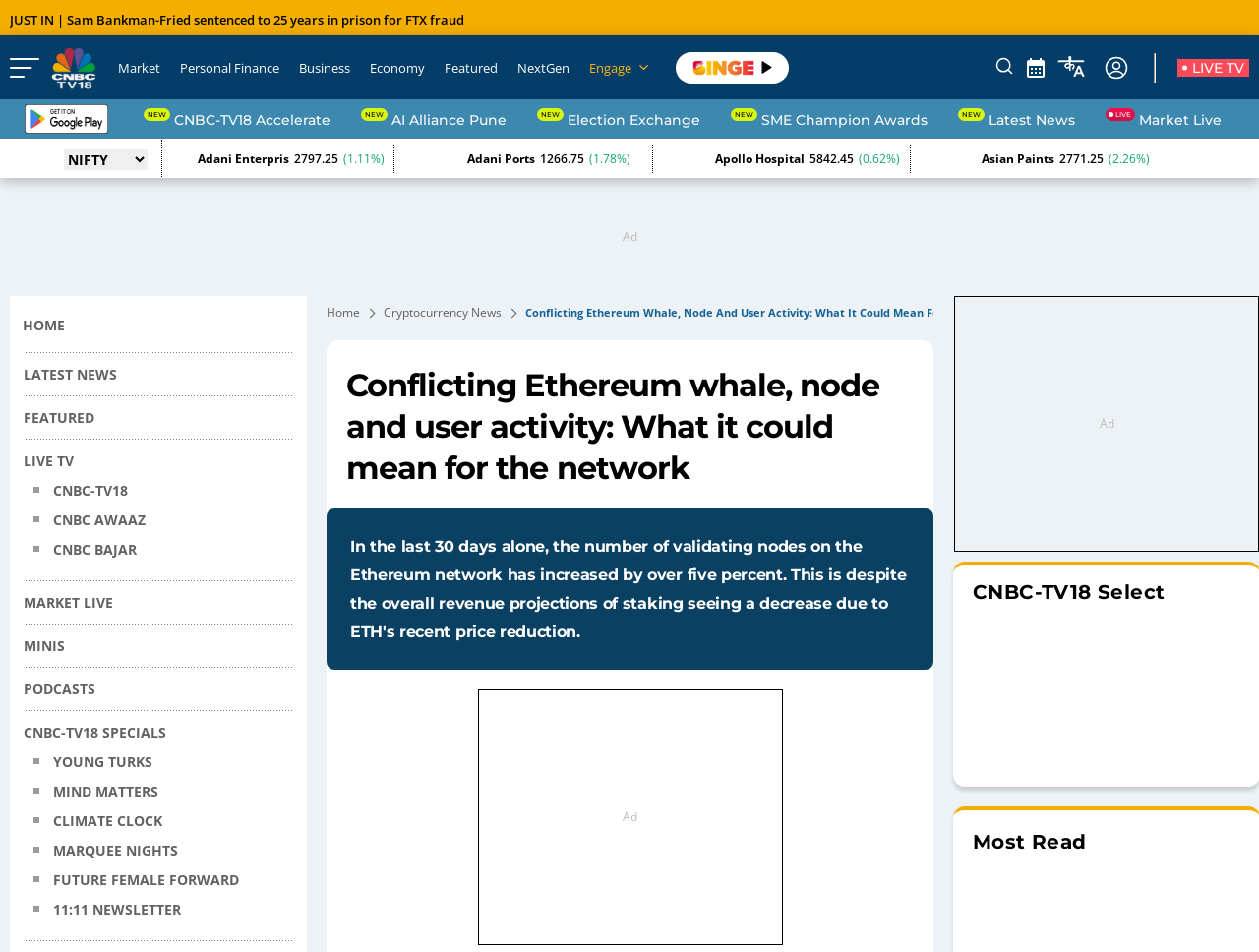What is the name of the TV channel?
Look at the image and construct a detailed response to the question.

I found the answer by looking at the top navigation bar, where there are multiple links with the text 'CNBC TV18'. This suggests that the website is affiliated with this TV channel.